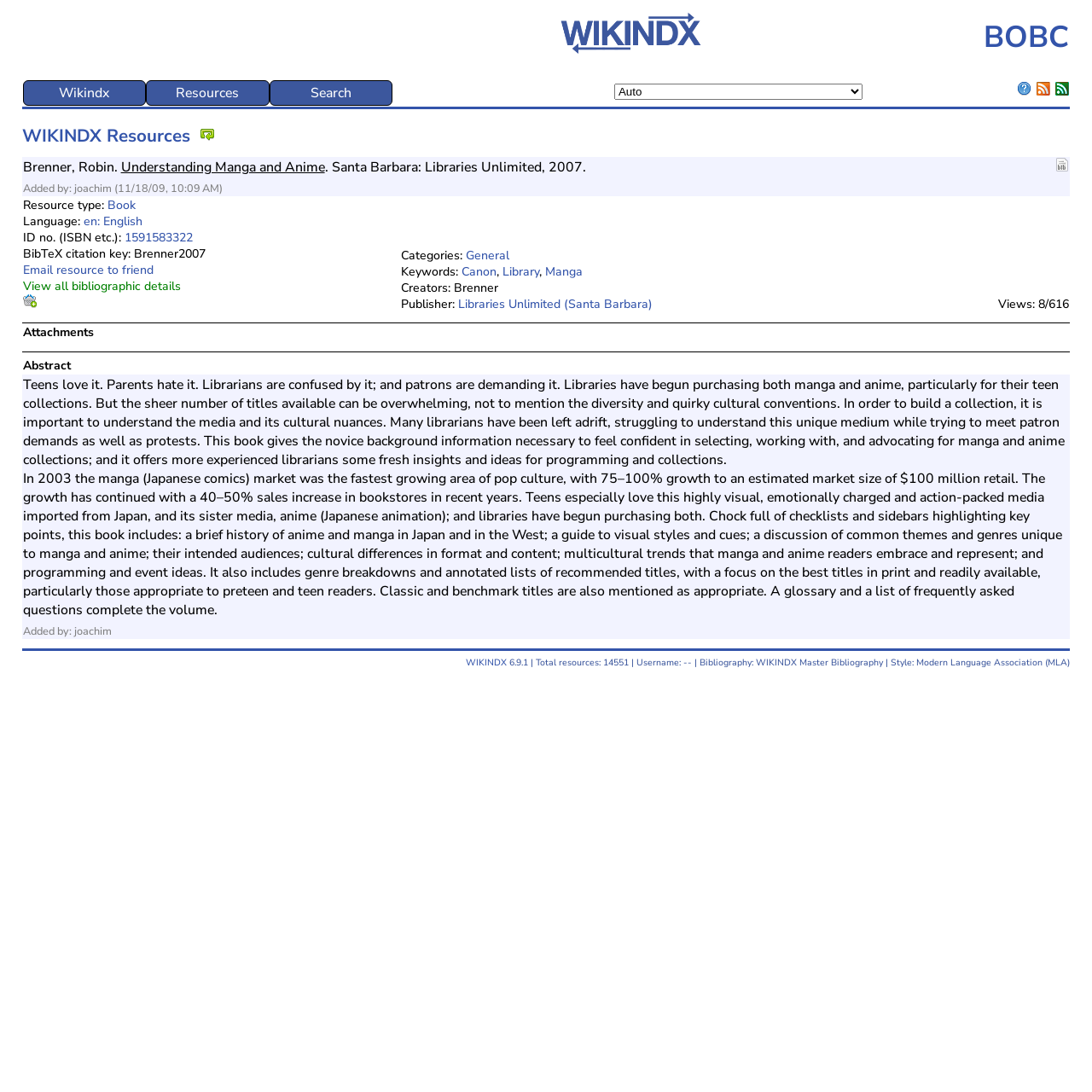Pinpoint the bounding box coordinates of the clickable element to carry out the following instruction: "Search for a resource."

[0.247, 0.076, 0.359, 0.094]